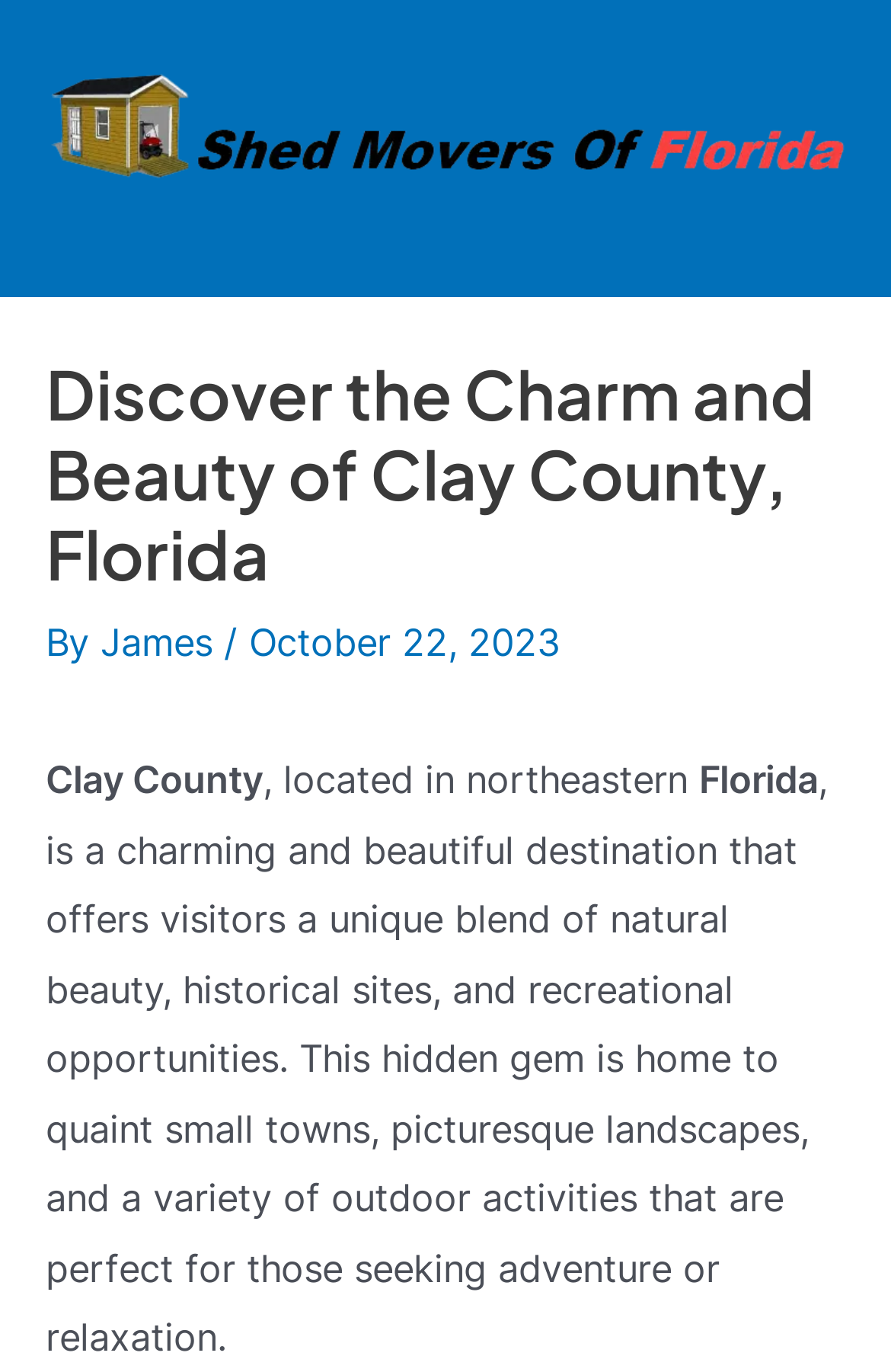Provide a brief response to the question using a single word or phrase: 
What is the name of the county described?

Clay County